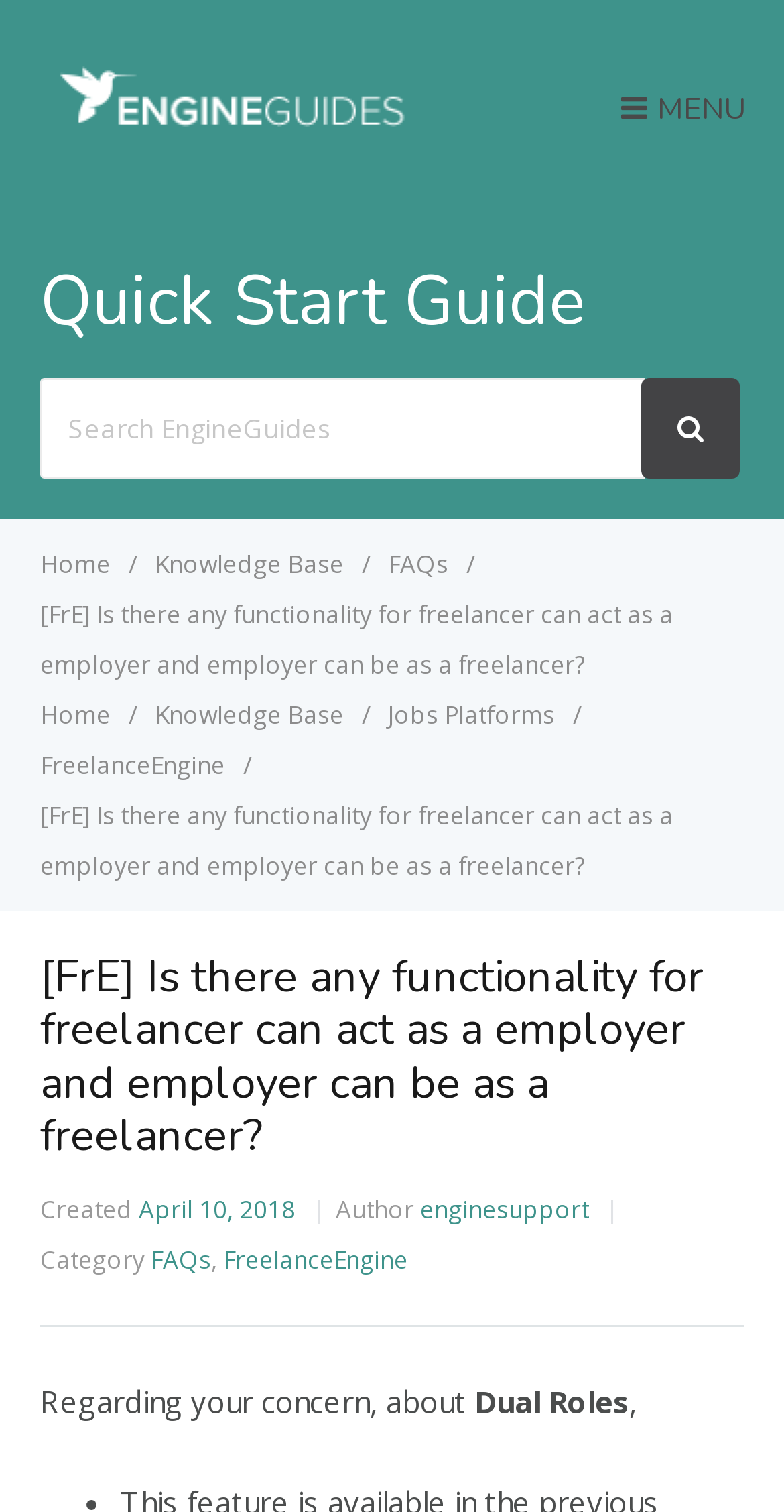What is the purpose of the search bar?
Please ensure your answer to the question is detailed and covers all necessary aspects.

The search bar is located at the top of the webpage, and it allows users to search for specific guides or topics within the EngineGuides. The placeholder text 'Search EngineGuides' suggests that users can search for relevant content within the guides.